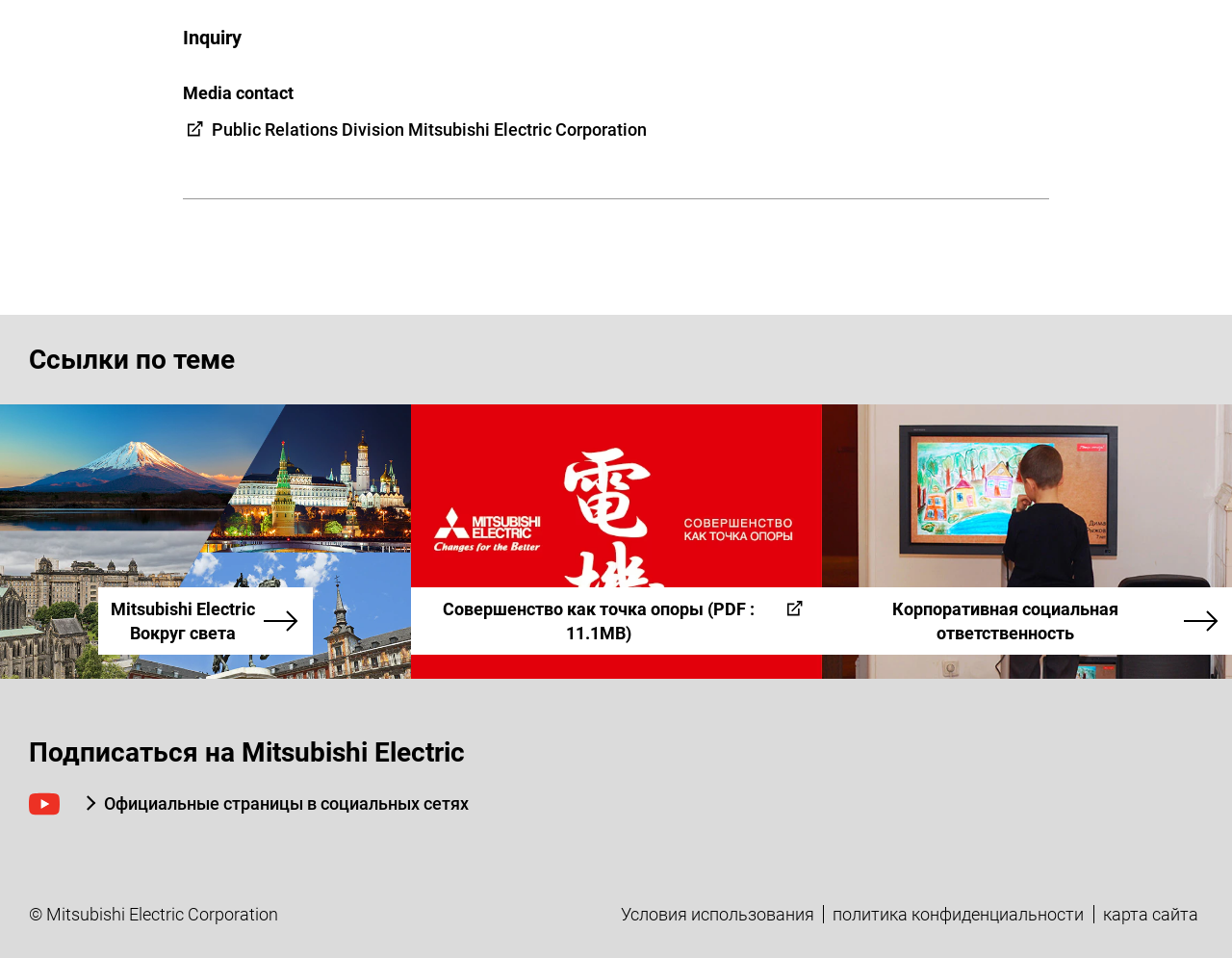What is the purpose of the 'Подписаться на Mitsubishi Electric' section?
Your answer should be a single word or phrase derived from the screenshot.

To subscribe